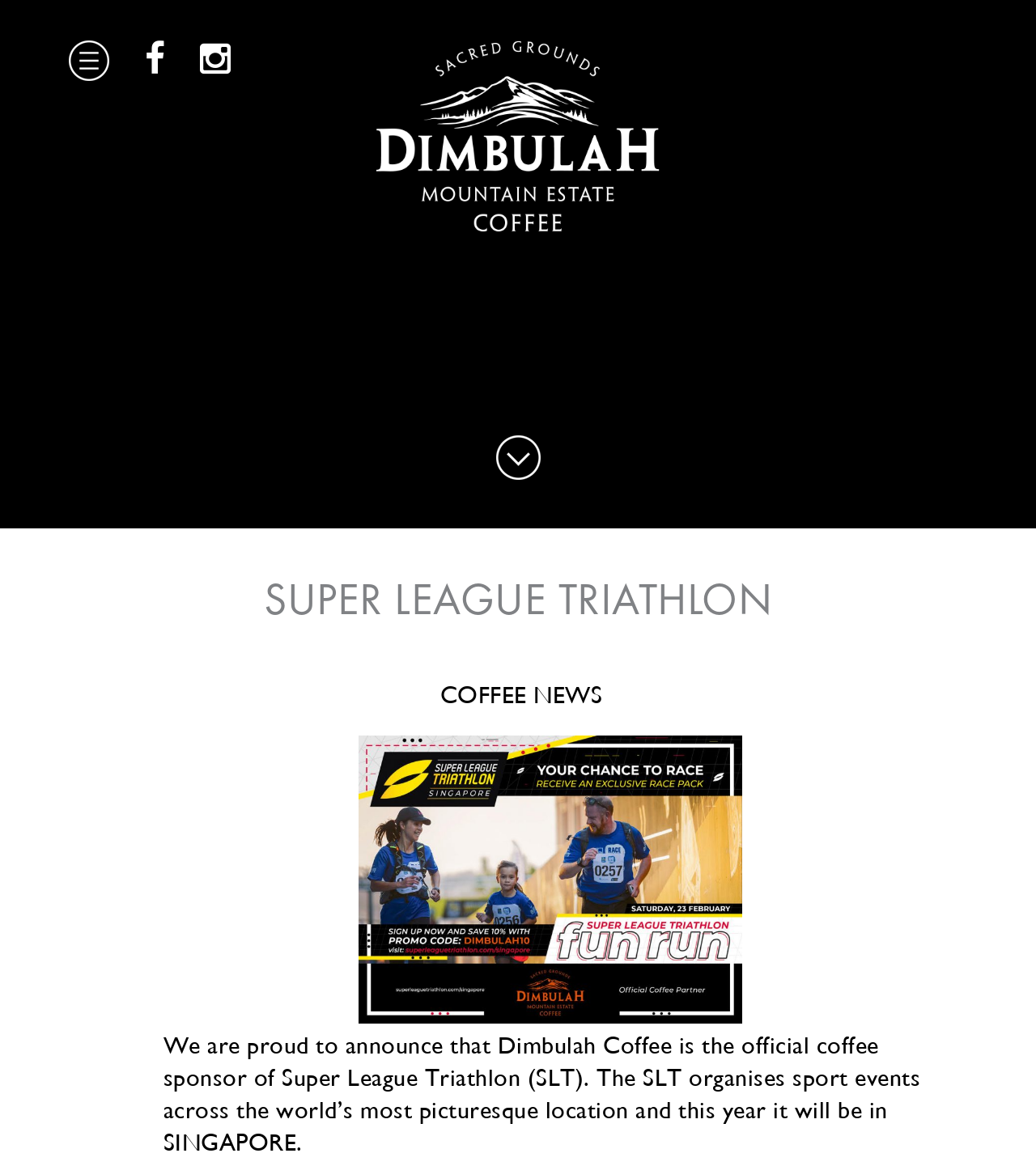Please respond to the question using a single word or phrase:
What is the purpose of the image at the top of the page?

Decoration or logo